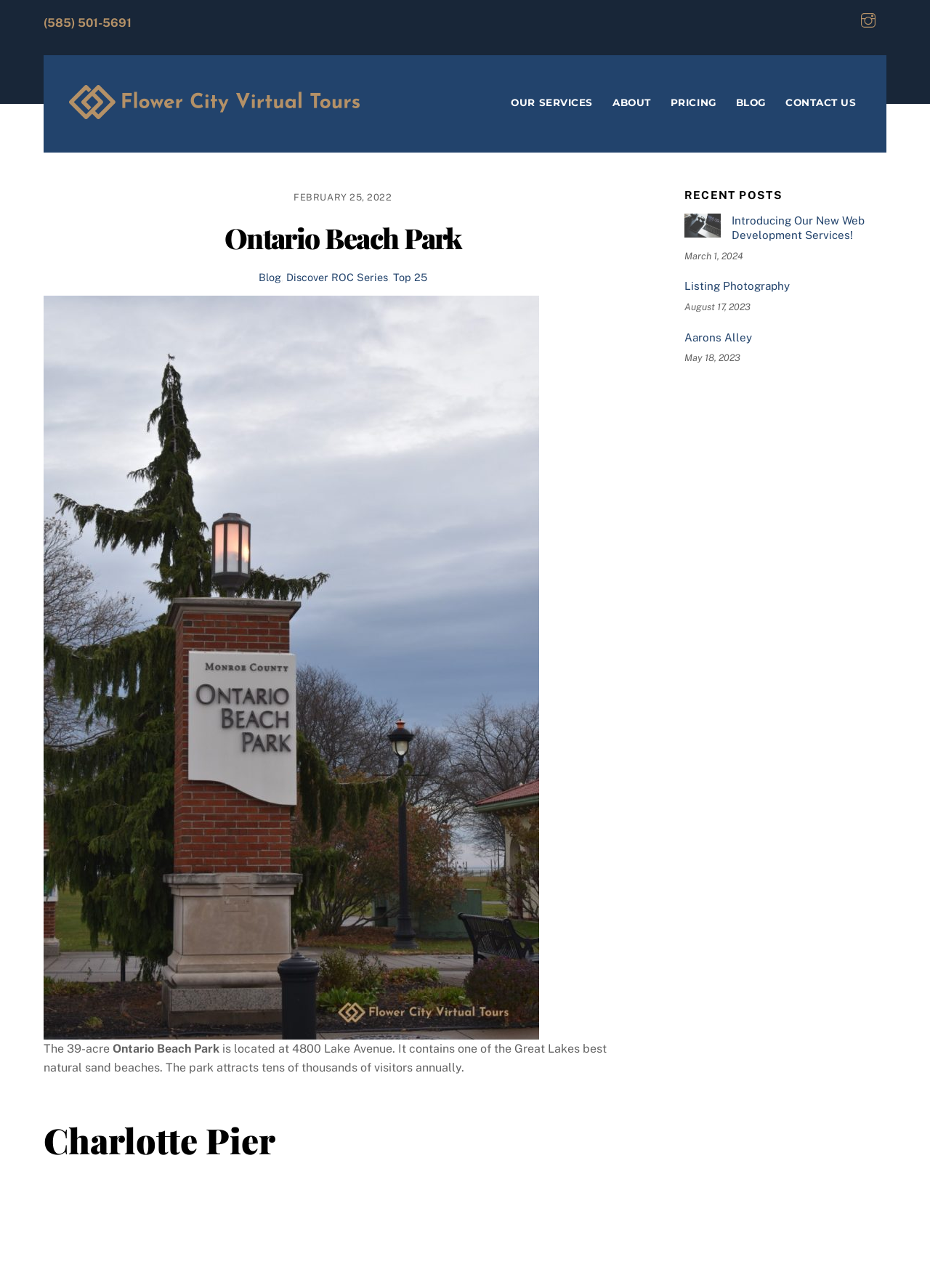For the element described, predict the bounding box coordinates as (top-left x, top-left y, bottom-right x, bottom-right y). All values should be between 0 and 1. Element description: Reply

None